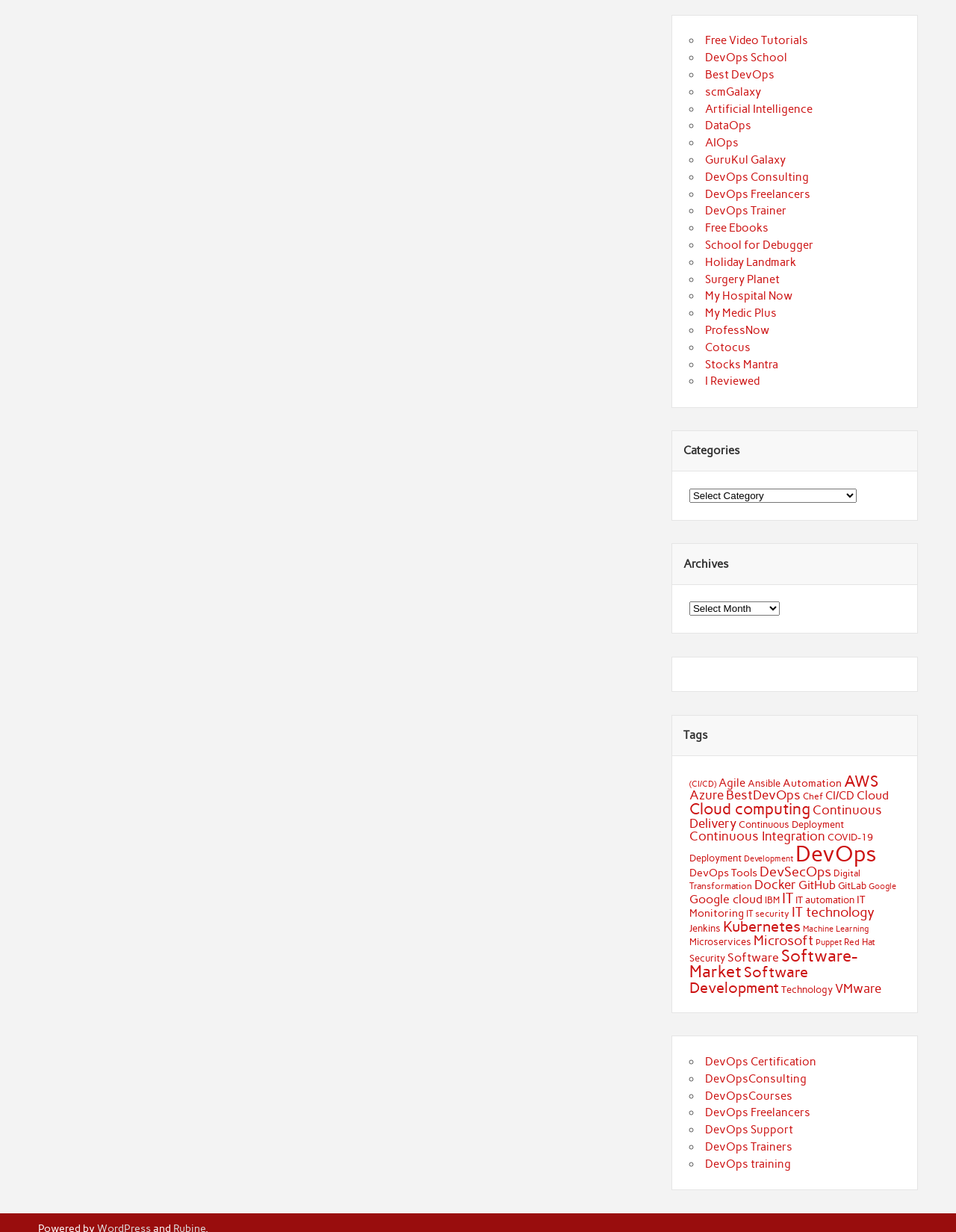Identify the bounding box coordinates of the clickable region to carry out the given instruction: "Select 'Categories'".

[0.721, 0.397, 0.896, 0.408]